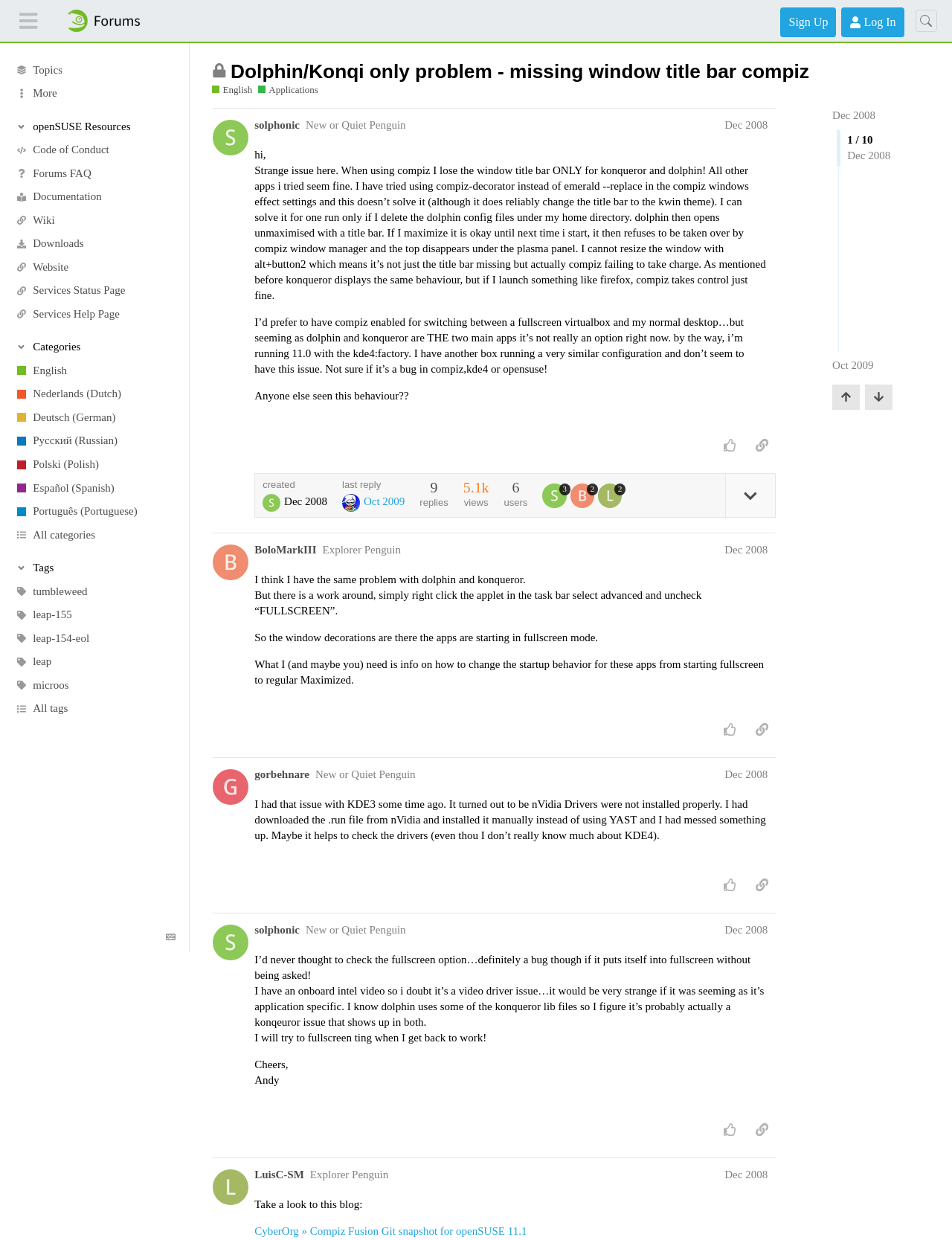What is the category of the current discussion?
Refer to the image and answer the question using a single word or phrase.

Applications